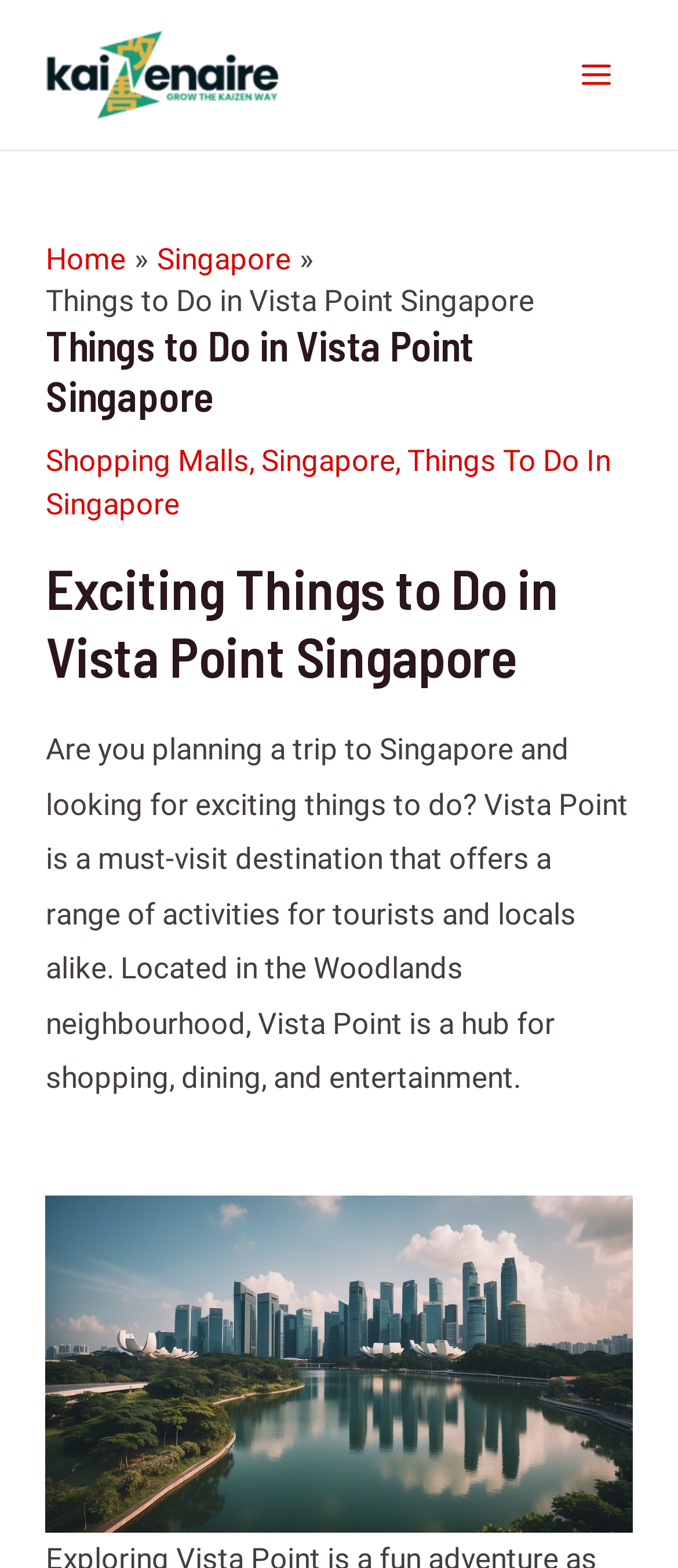Please find and generate the text of the main header of the webpage.

Things to Do in Vista Point Singapore